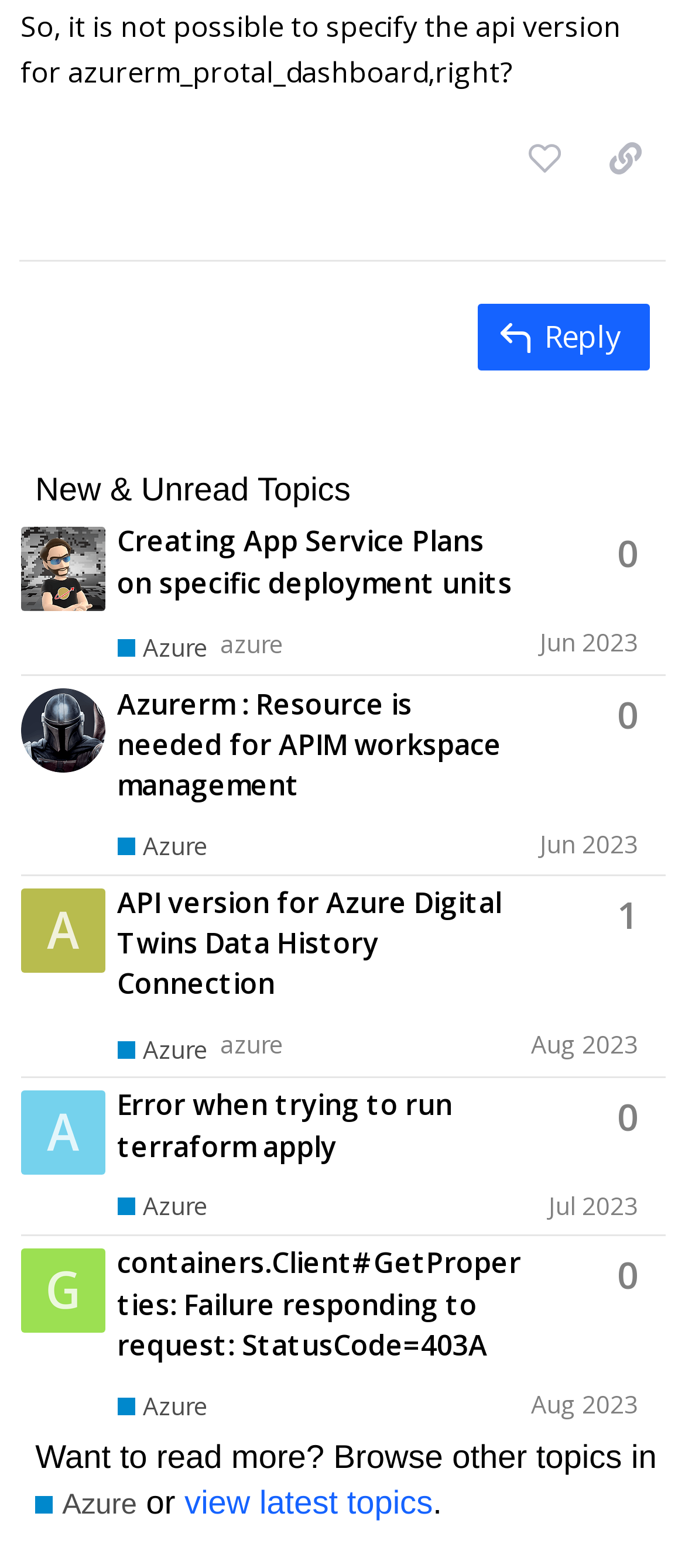Locate the bounding box coordinates of the element that should be clicked to fulfill the instruction: "Reply to a post".

[0.698, 0.194, 0.949, 0.236]